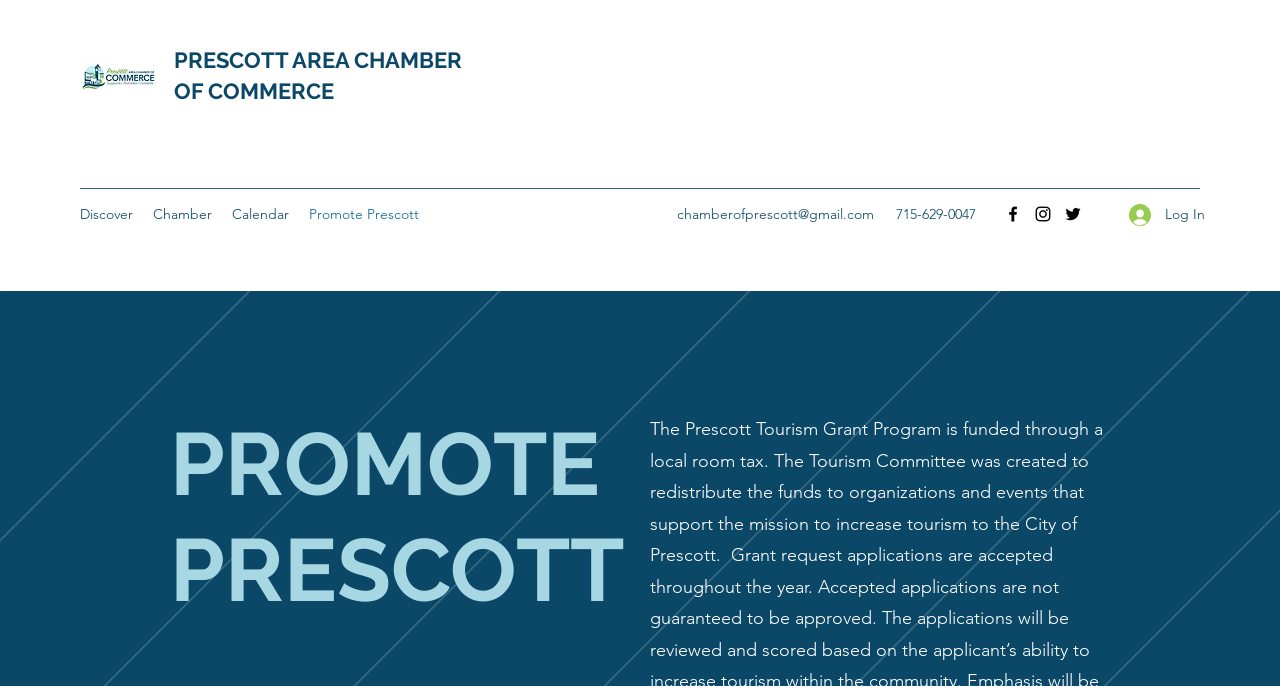Bounding box coordinates are specified in the format (top-left x, top-left y, bottom-right x, bottom-right y). All values are floating point numbers bounded between 0 and 1. Please provide the bounding box coordinate of the region this sentence describes: Promote Prescott

[0.234, 0.29, 0.335, 0.334]